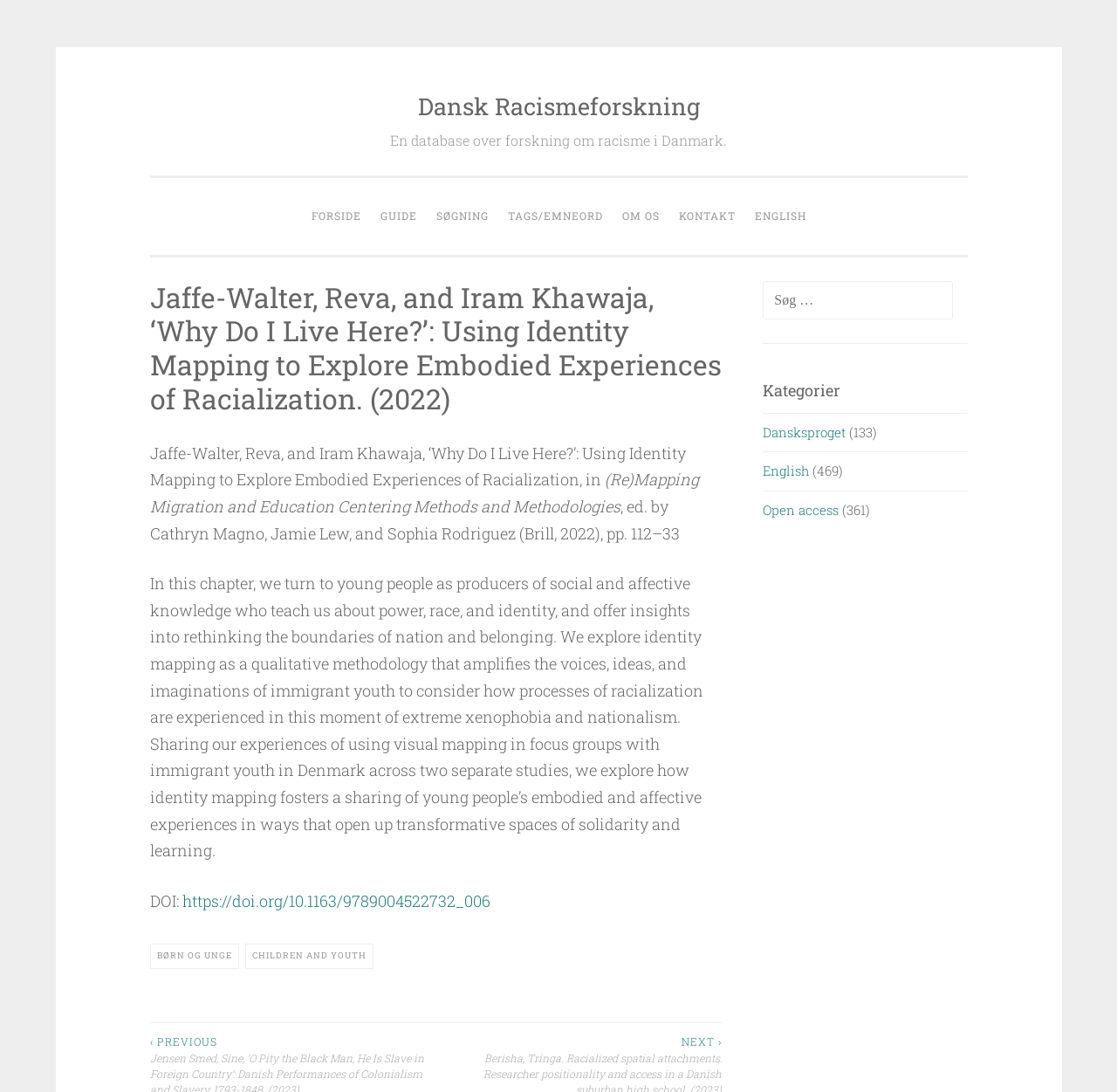Please locate the bounding box coordinates of the element that needs to be clicked to achieve the following instruction: "Read the article about racialization". The coordinates should be four float numbers between 0 and 1, i.e., [left, top, right, bottom].

[0.134, 0.257, 0.646, 0.381]